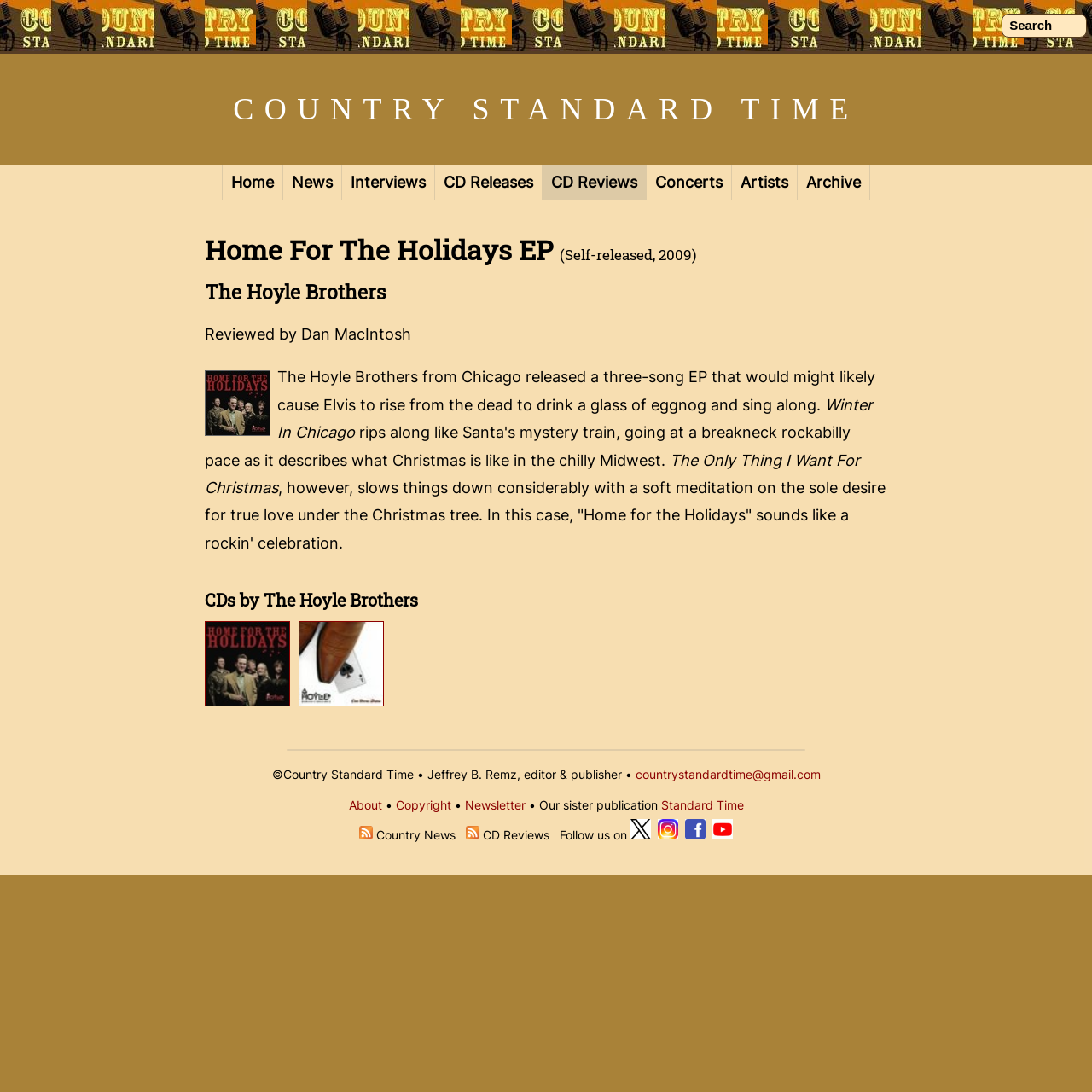Identify the bounding box coordinates for the element you need to click to achieve the following task: "Go to Home page". Provide the bounding box coordinates as four float numbers between 0 and 1, in the form [left, top, right, bottom].

[0.203, 0.151, 0.259, 0.184]